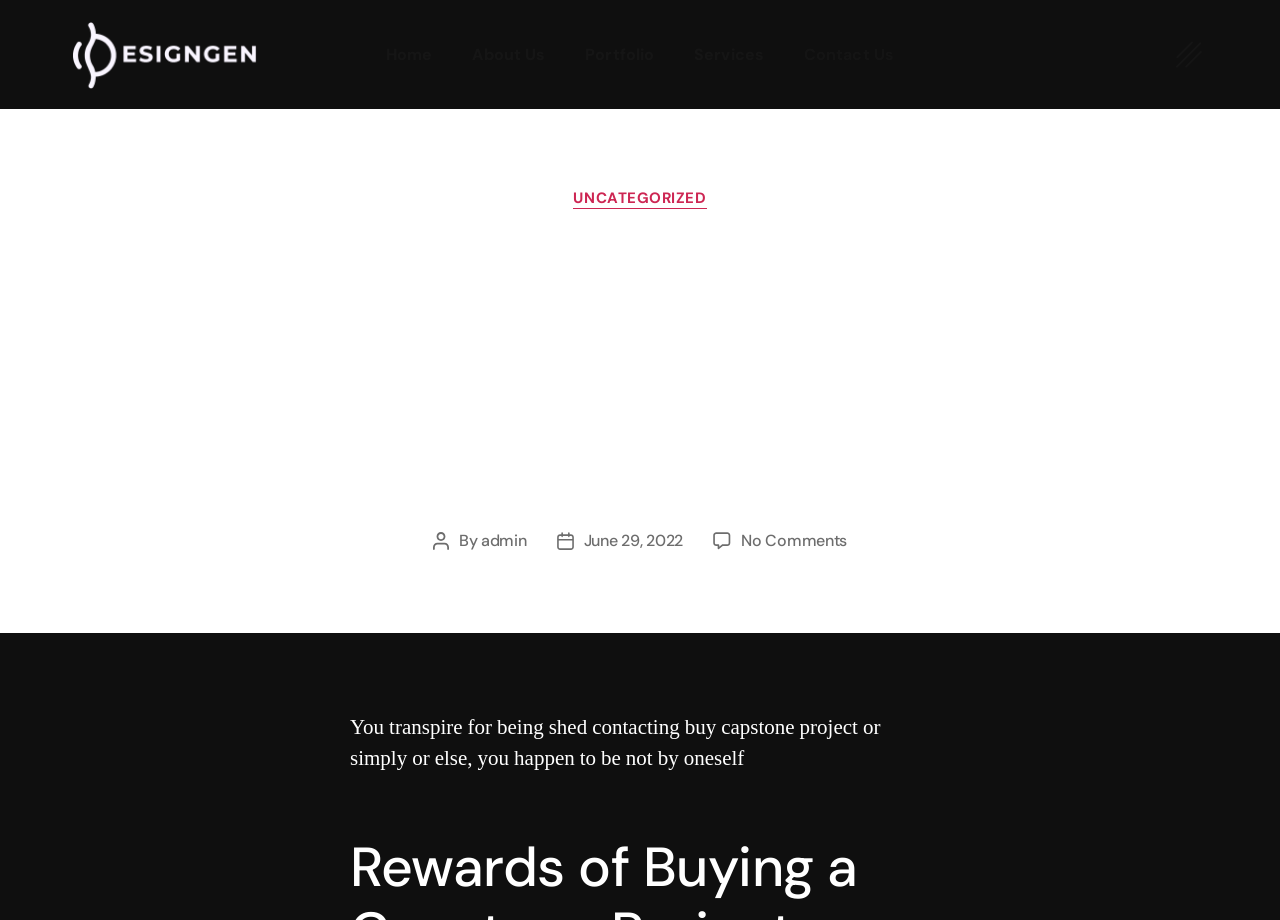What is the date of the post?
Please look at the screenshot and answer using one word or phrase.

June 29, 2022